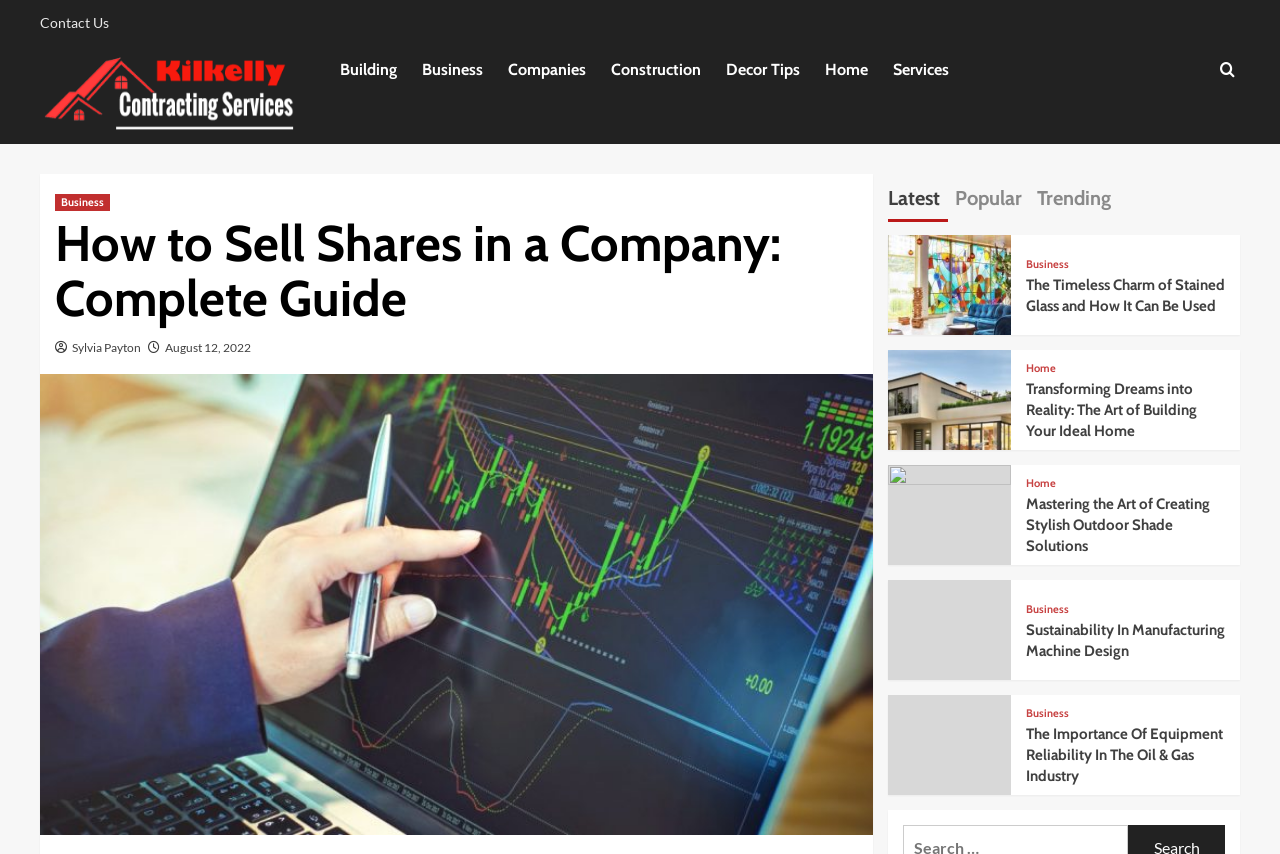Please locate the bounding box coordinates for the element that should be clicked to achieve the following instruction: "View the latest posts". Ensure the coordinates are given as four float numbers between 0 and 1, i.e., [left, top, right, bottom].

[0.693, 0.209, 0.734, 0.26]